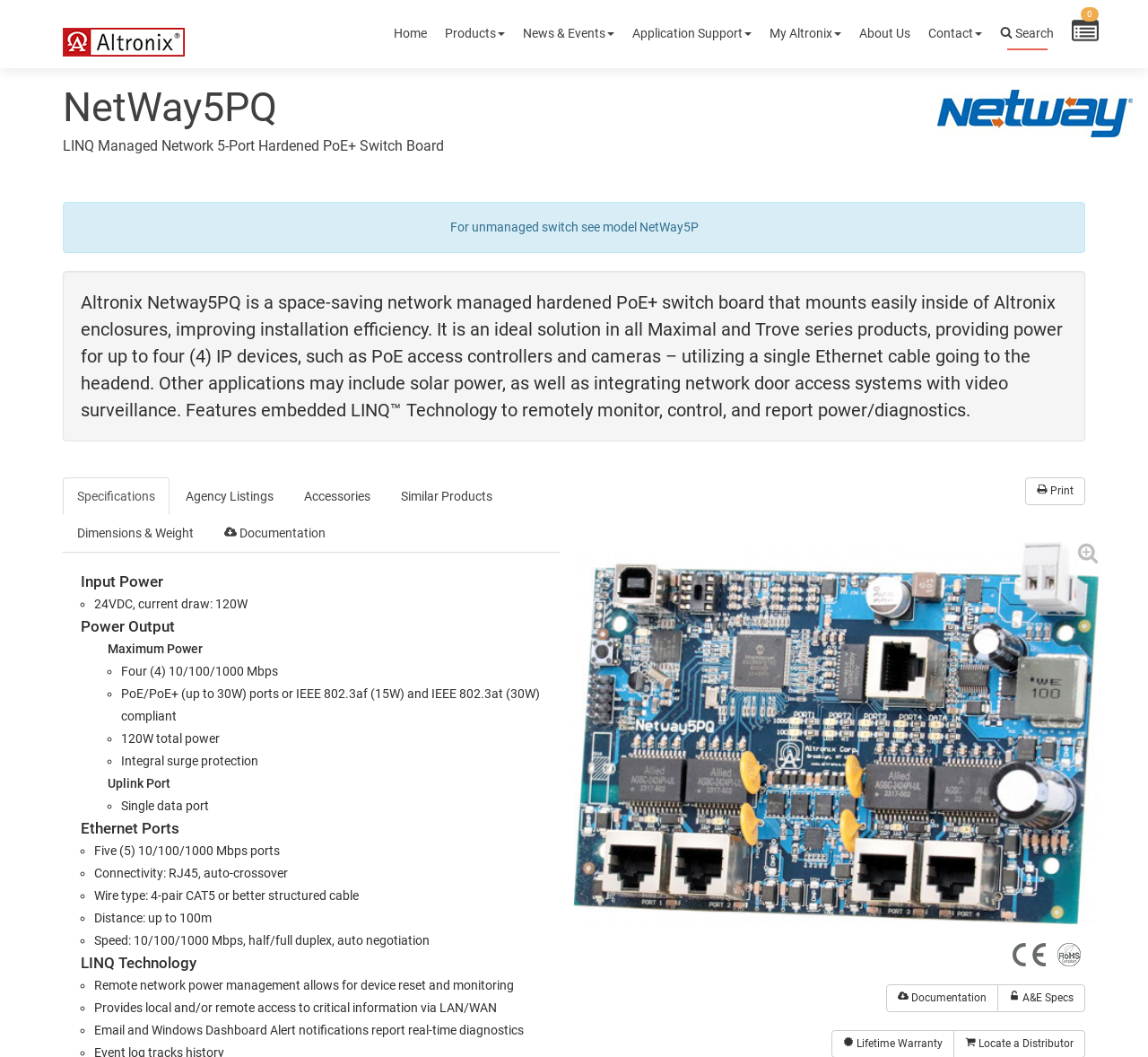Determine the bounding box coordinates for the region that must be clicked to execute the following instruction: "Click the 'Print' button".

[0.893, 0.452, 0.945, 0.478]